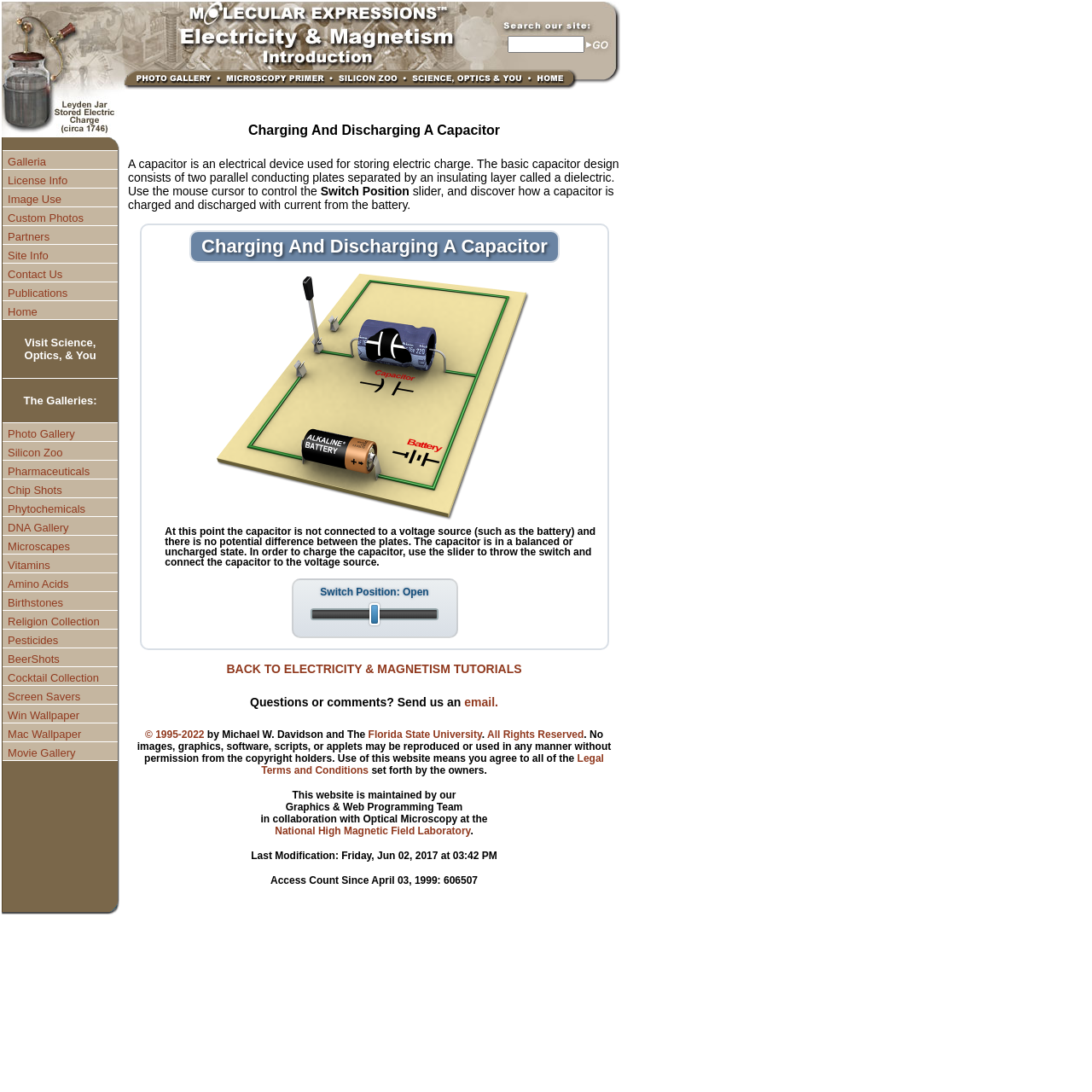What is the purpose of the table on the webpage?
Can you offer a detailed and complete answer to this question?

The table contains rows and columns with interactive elements, such as links and images, which suggest that it is used to display interactive Java tutorials. The tutorials are likely related to electricity and magnetism, as indicated by the webpage title.